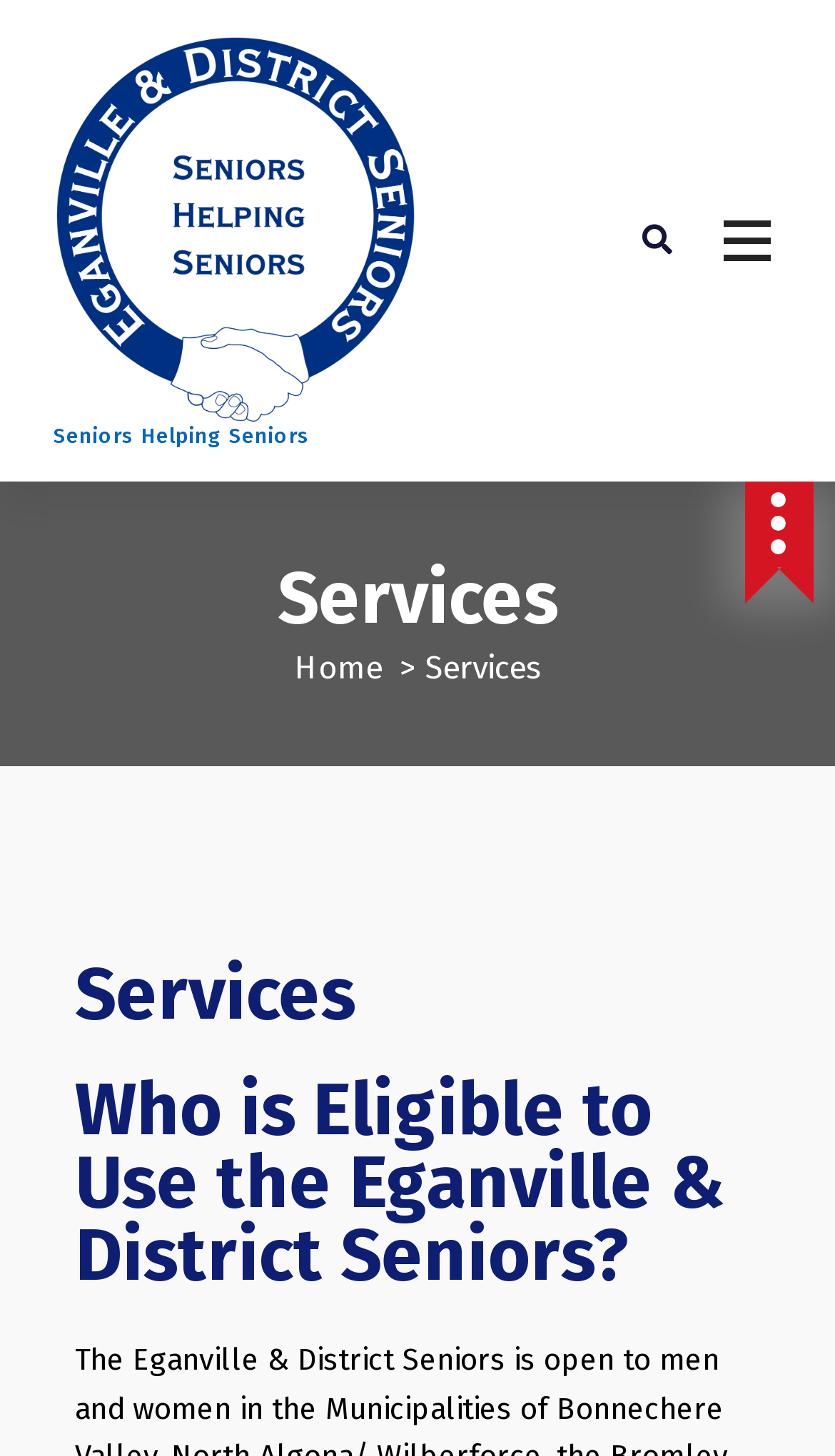Locate the bounding box of the UI element based on this description: "parent_node: Seniors Helping Seniors". Provide four float numbers between 0 and 1 as [left, top, right, bottom].

[0.064, 0.024, 0.5, 0.289]